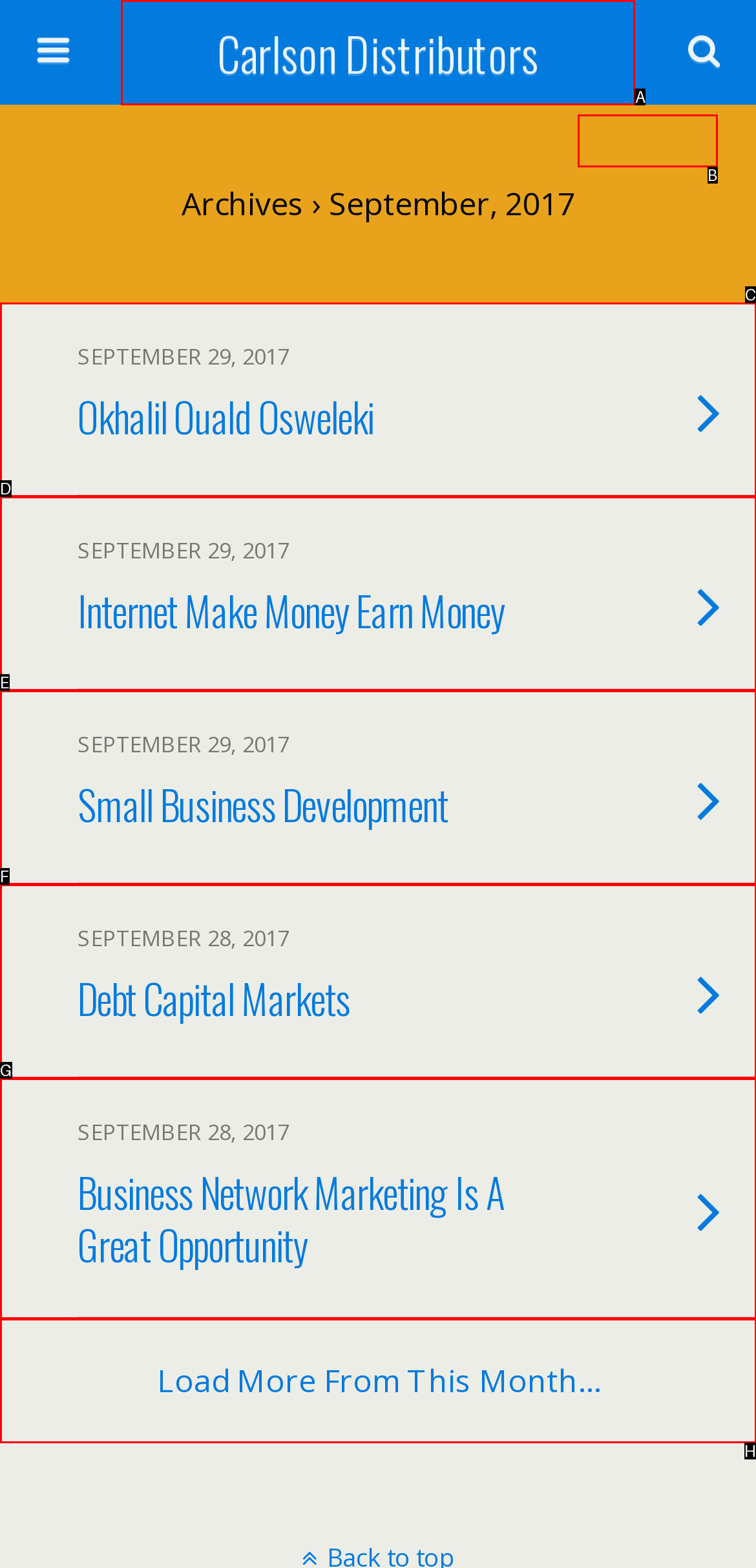From the given options, find the HTML element that fits the description: Carlson Distributors. Reply with the letter of the chosen element.

A